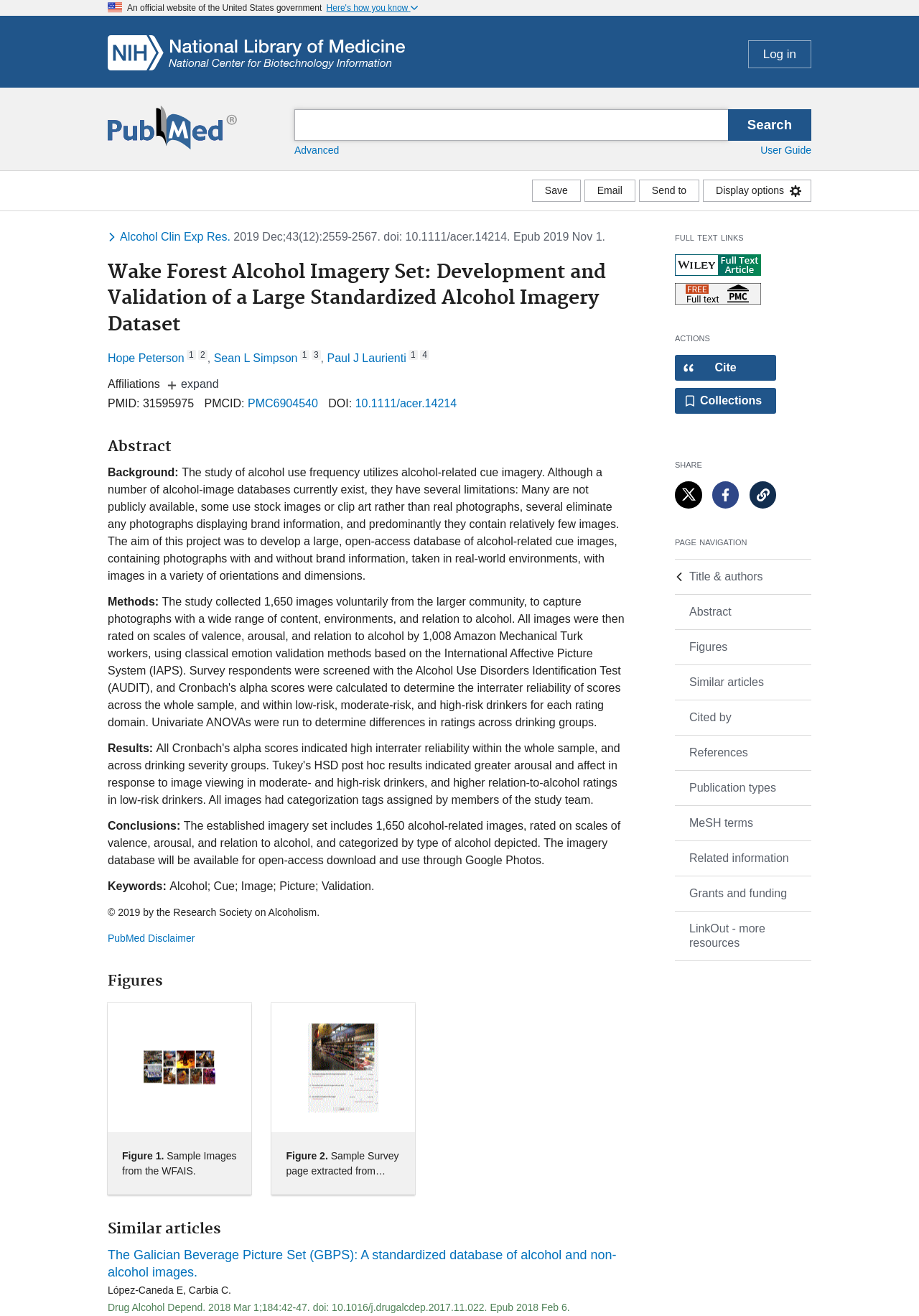How many authors are listed for the article?
Please answer the question with as much detail and depth as you can.

The question can be answered by looking at the author list, where three authors are mentioned: Hope Peterson, Sean L Simpson, and Paul J Laurienti.